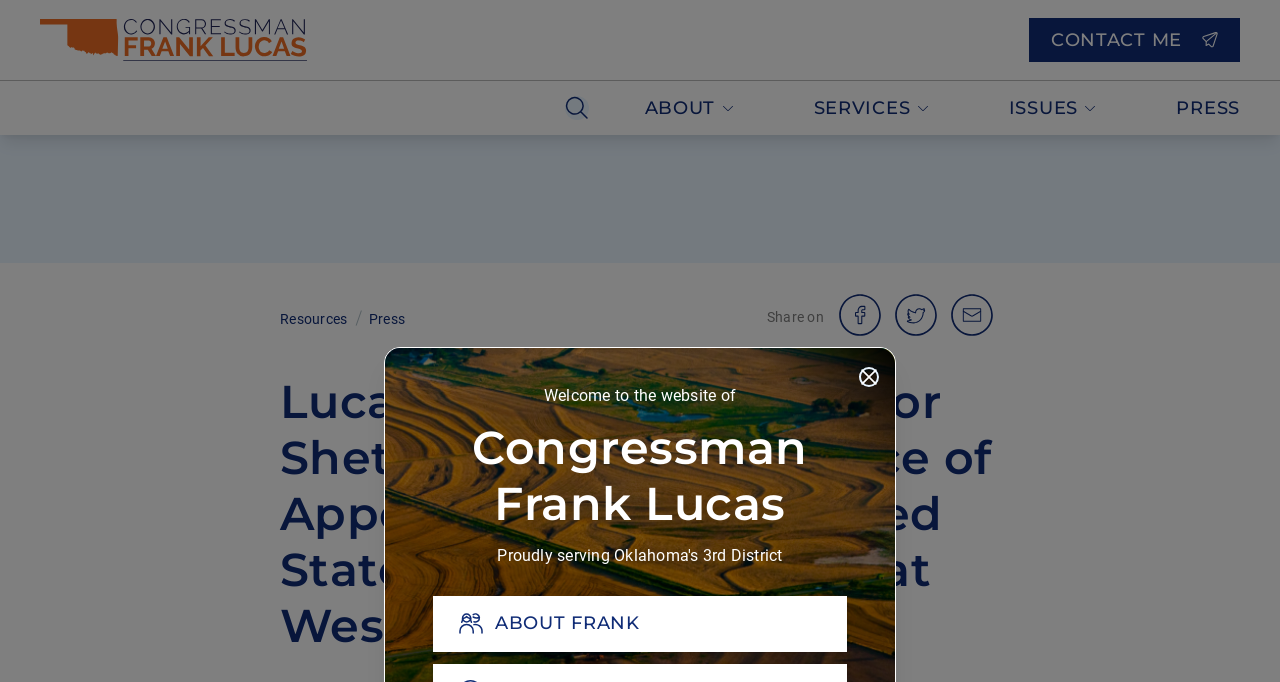What is the name of the congressman?
Look at the screenshot and respond with a single word or phrase.

Frank Lucas